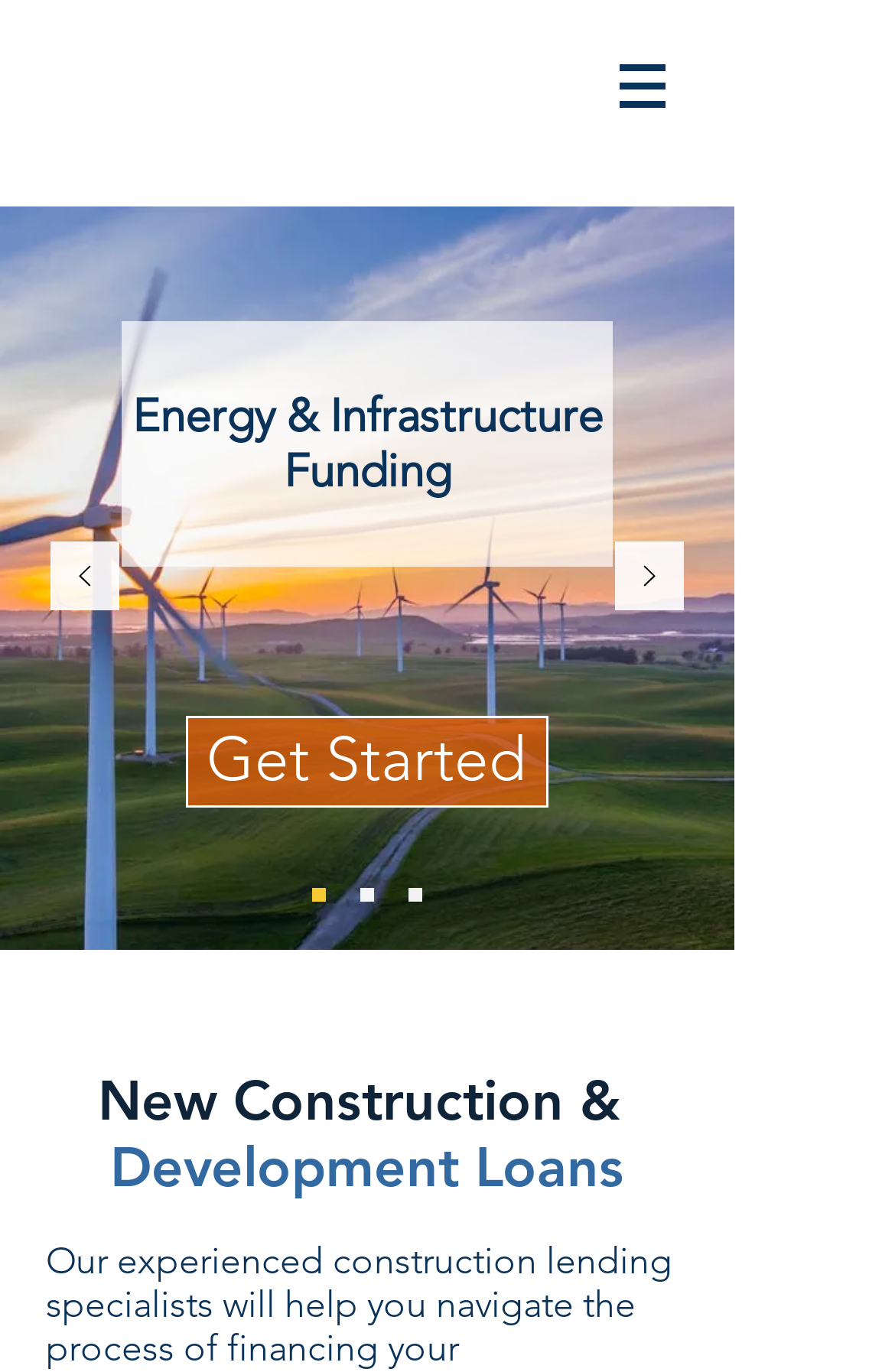Provide a short, one-word or phrase answer to the question below:
What type of funding is mentioned on the webpage?

Energy and Infrastructure